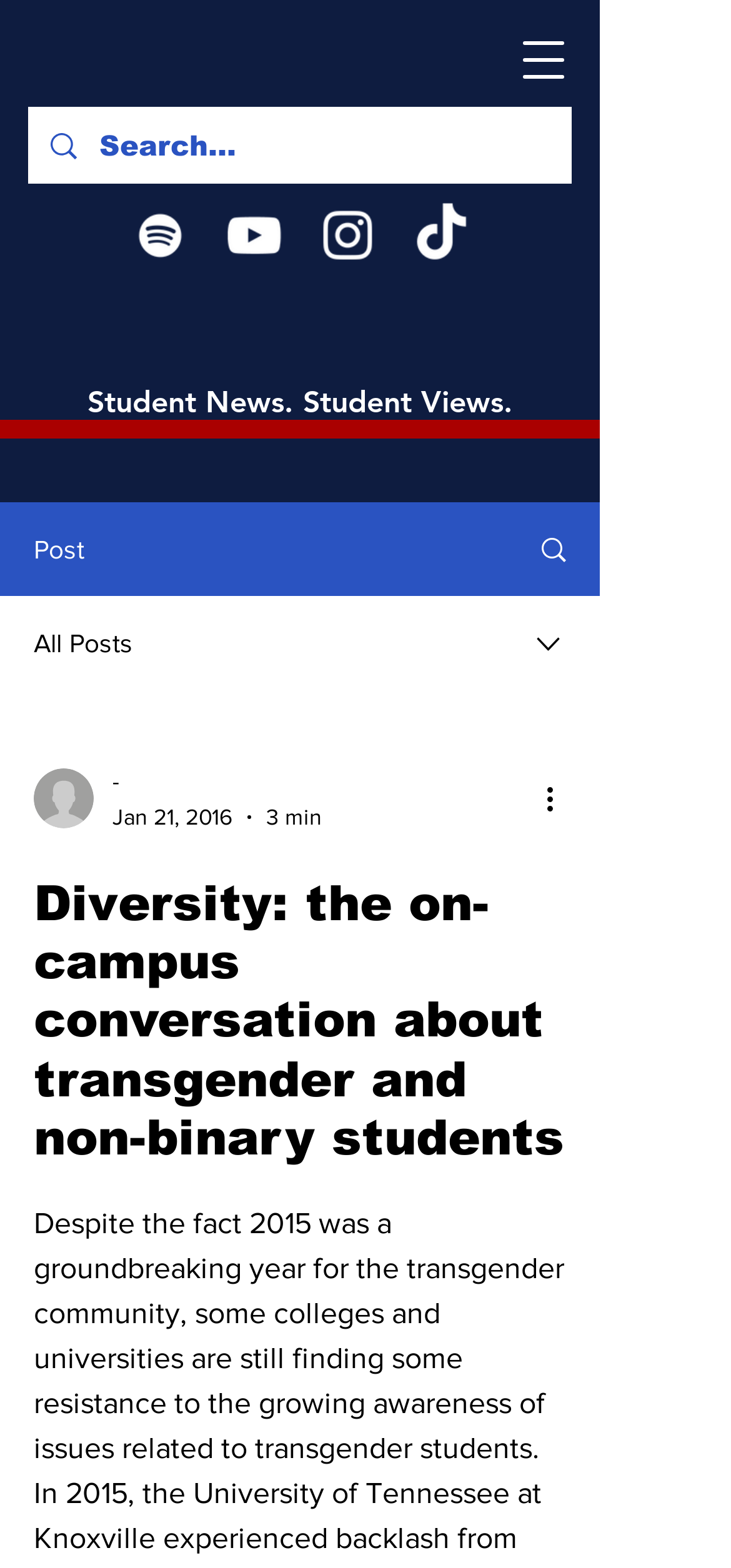What is the name of the university?
Analyze the screenshot and provide a detailed answer to the question.

I found the answer by looking at the links on the webpage, specifically the one with the text 'BELMONT' which is likely to be the name of the university.